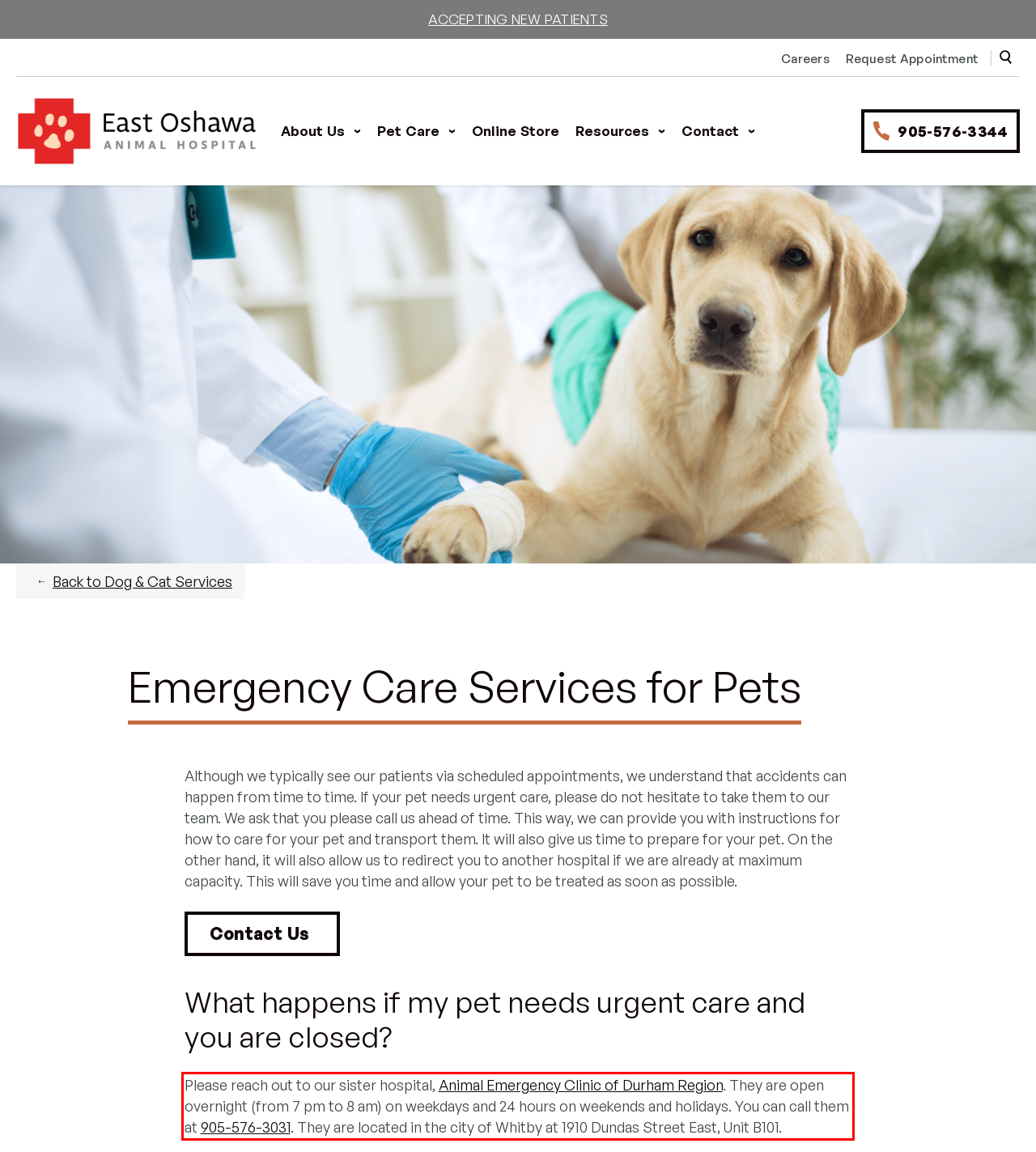Given a screenshot of a webpage with a red bounding box, extract the text content from the UI element inside the red bounding box.

Please reach out to our sister hospital, Animal Emergency Clinic of Durham Region. They are open overnight (from 7 pm to 8 am) on weekdays and 24 hours on weekends and holidays. You can call them at 905-576-3031. They are located in the city of Whitby at 1910 Dundas Street East, Unit B101.